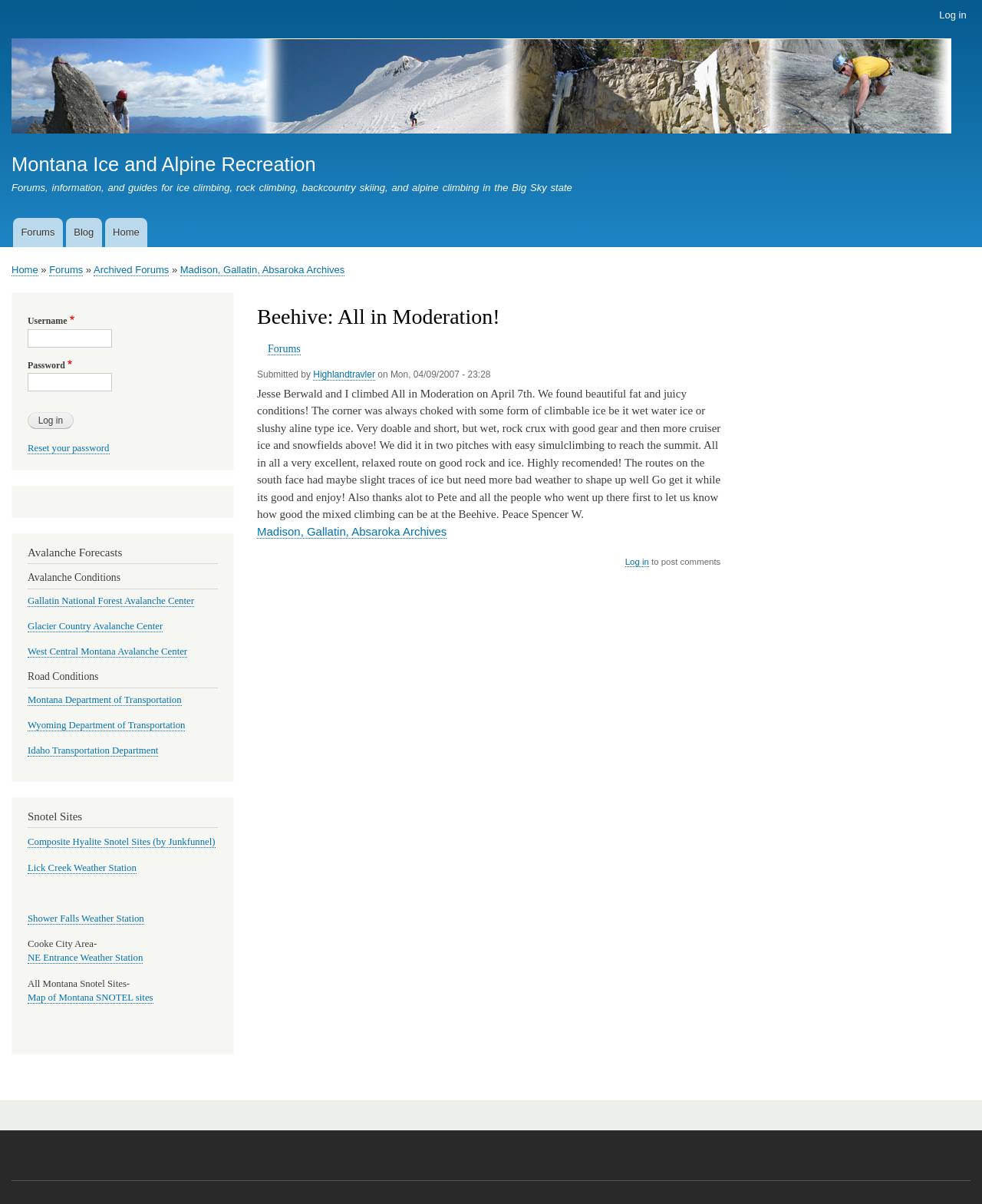What type of information is provided in the Avalanche Forecasts section?
Using the image, provide a detailed and thorough answer to the question.

The Avalanche Forecasts section on the webpage appears to provide information about avalanche conditions, likely including forecasts, warnings, and updates for specific regions or areas.